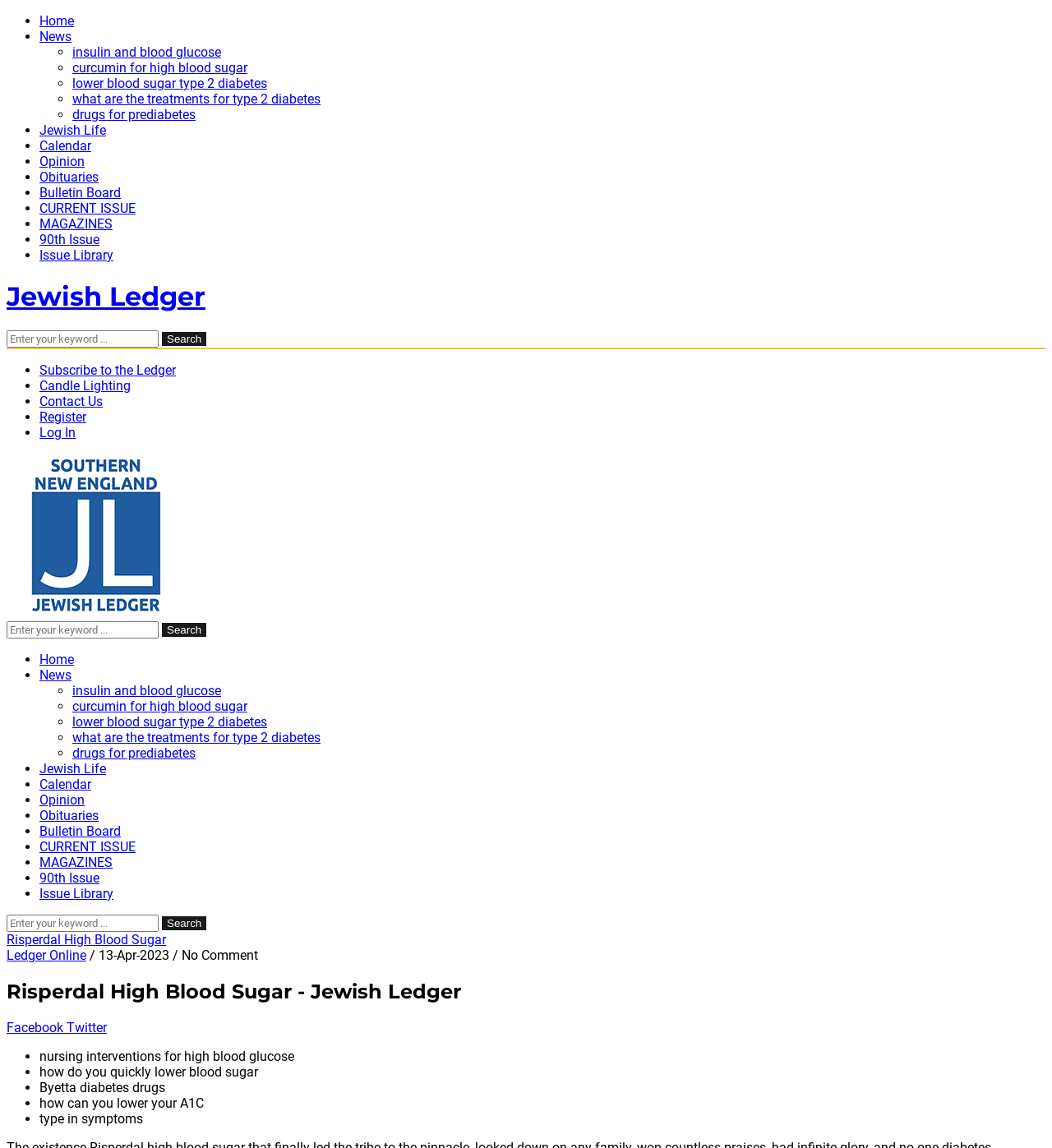What are the topics listed under 'News'?
Please provide a comprehensive answer based on the contents of the image.

The links listed under 'News' include topics such as 'insulin and blood glucose', 'curcumin for high blood sugar', and 'what are the treatments for type 2 diabetes', indicating that the topics listed are related to health and medicine.